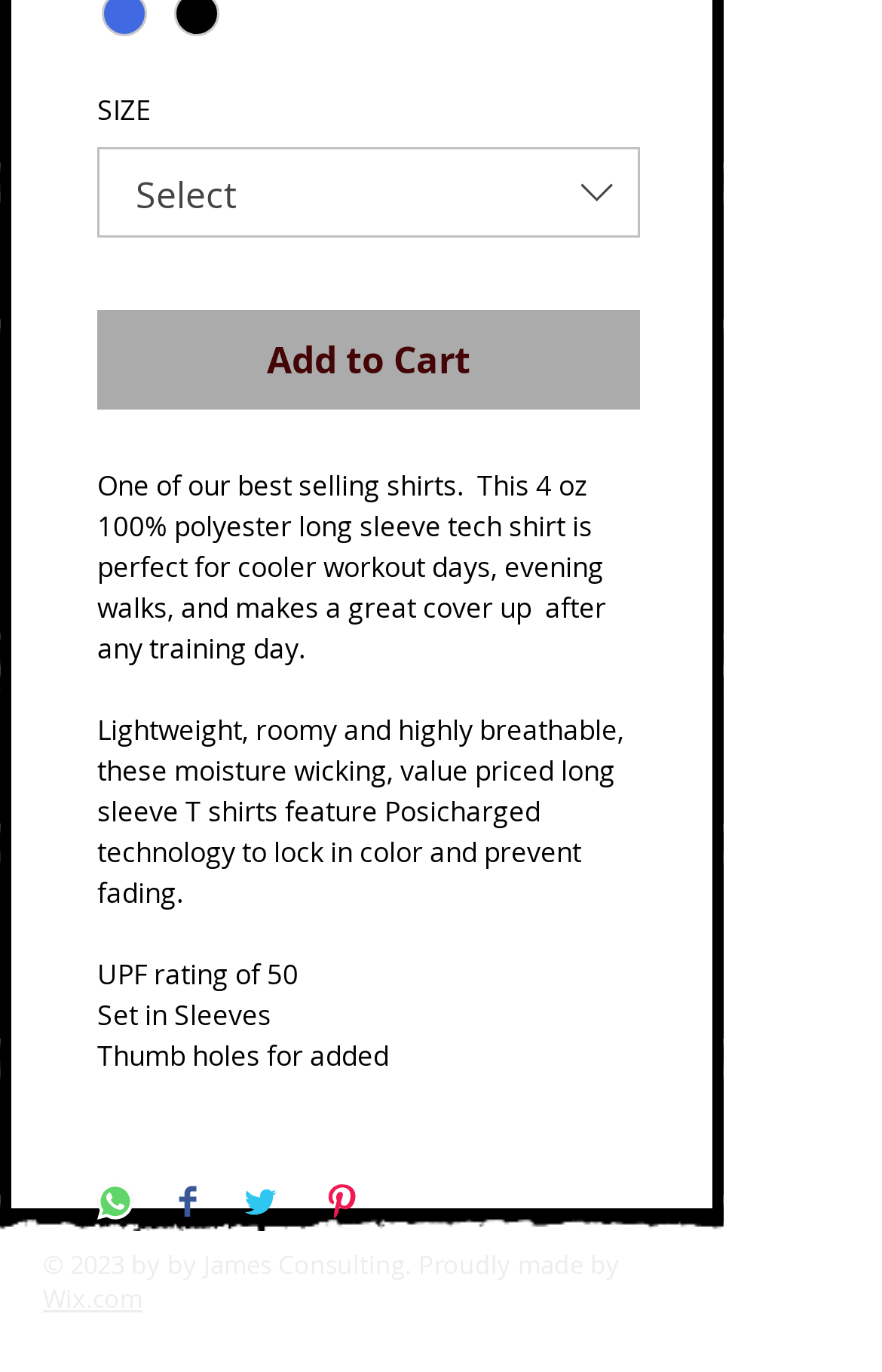Please determine the bounding box coordinates for the UI element described here. Use the format (top-left x, top-left y, bottom-right x, bottom-right y) with values bounded between 0 and 1: Wix.com

[0.049, 0.934, 0.162, 0.958]